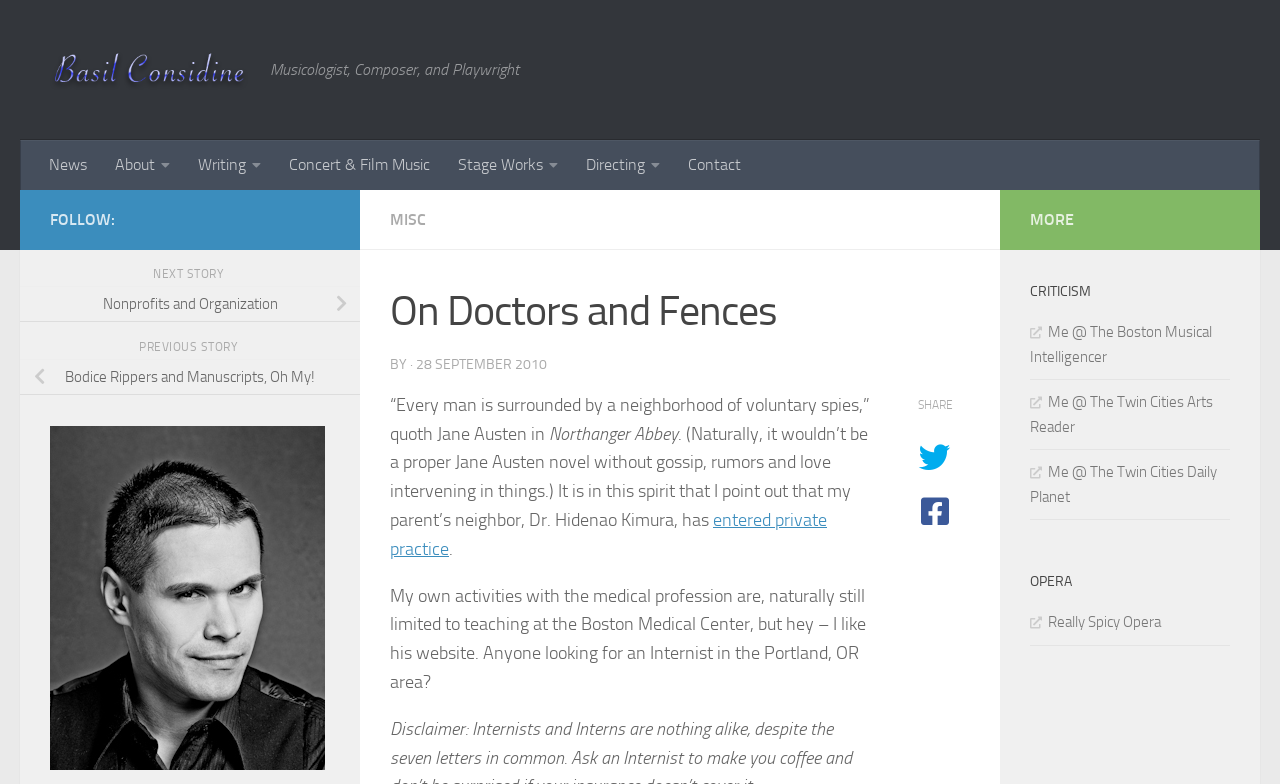Bounding box coordinates must be specified in the format (top-left x, top-left y, bottom-right x, bottom-right y). All values should be floating point numbers between 0 and 1. What are the bounding box coordinates of the UI element described as: Concert & Film Music

[0.215, 0.179, 0.347, 0.242]